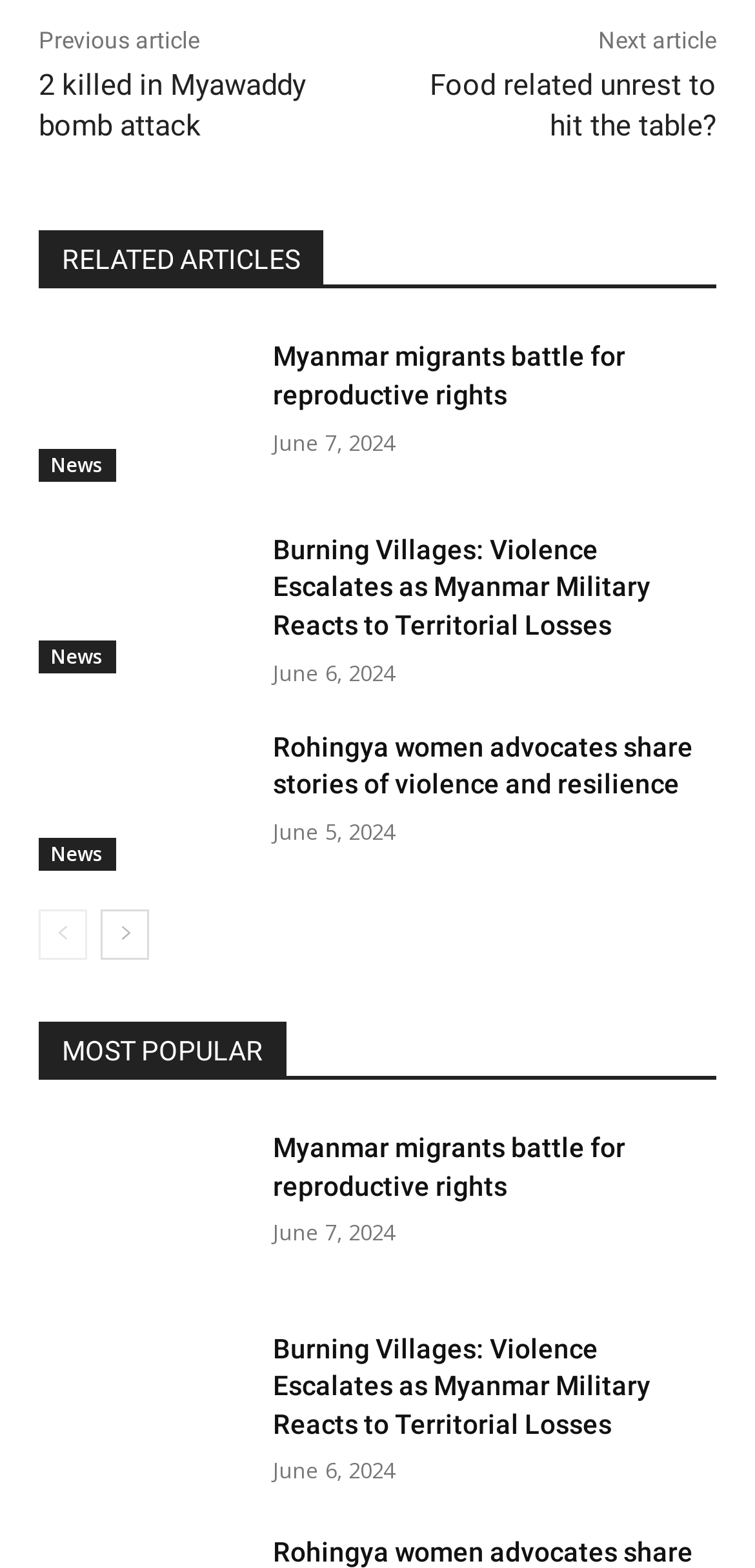Provide a brief response in the form of a single word or phrase:
How many related articles are listed?

3